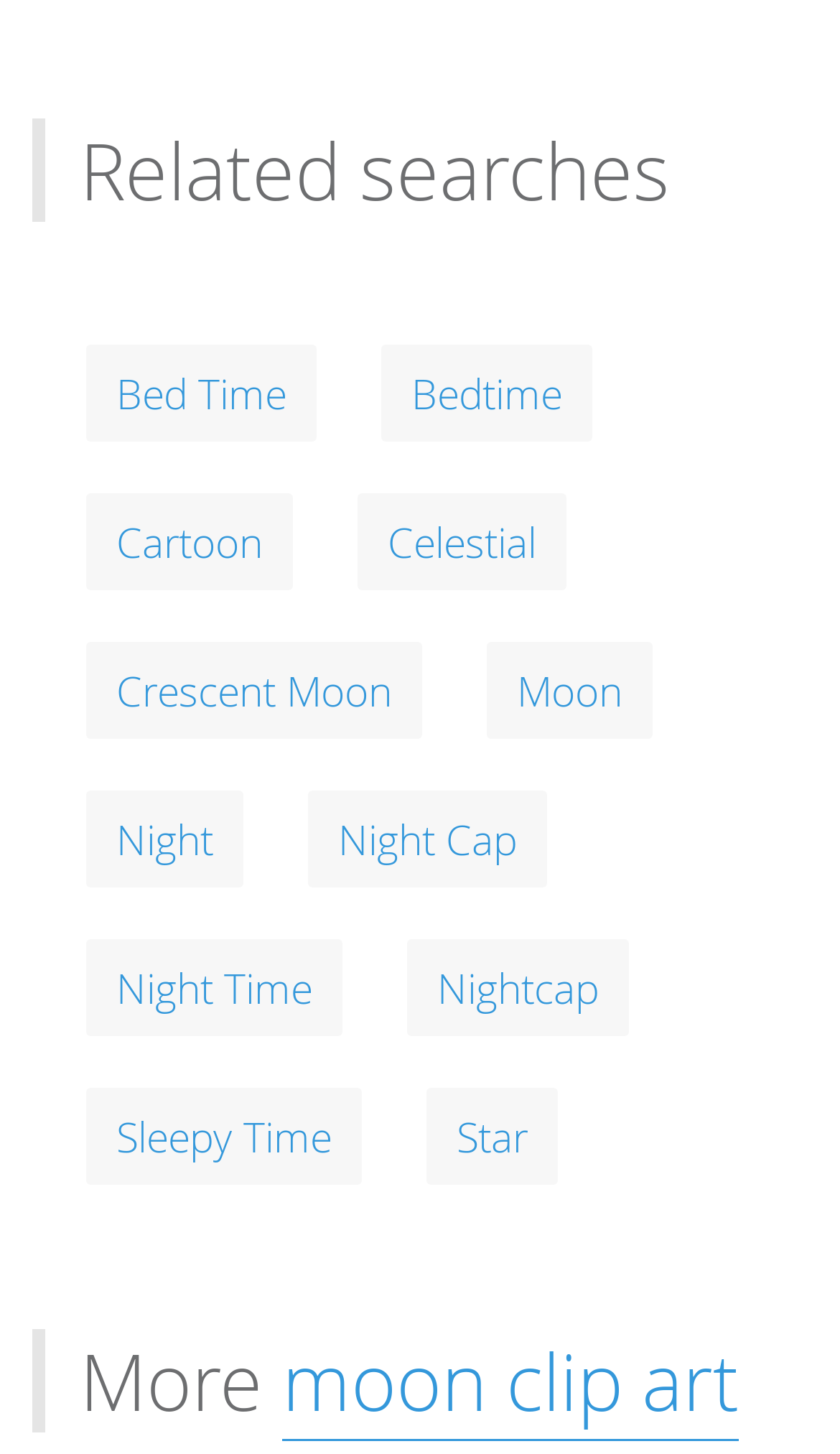Carefully observe the image and respond to the question with a detailed answer:
What is the second heading on the page?

The second heading on the page is 'More moon clip art' because it is the second heading element, with a bounding box coordinate of [0.095, 0.914, 0.962, 0.985], and it has a child link element with the text 'moon clip art'.